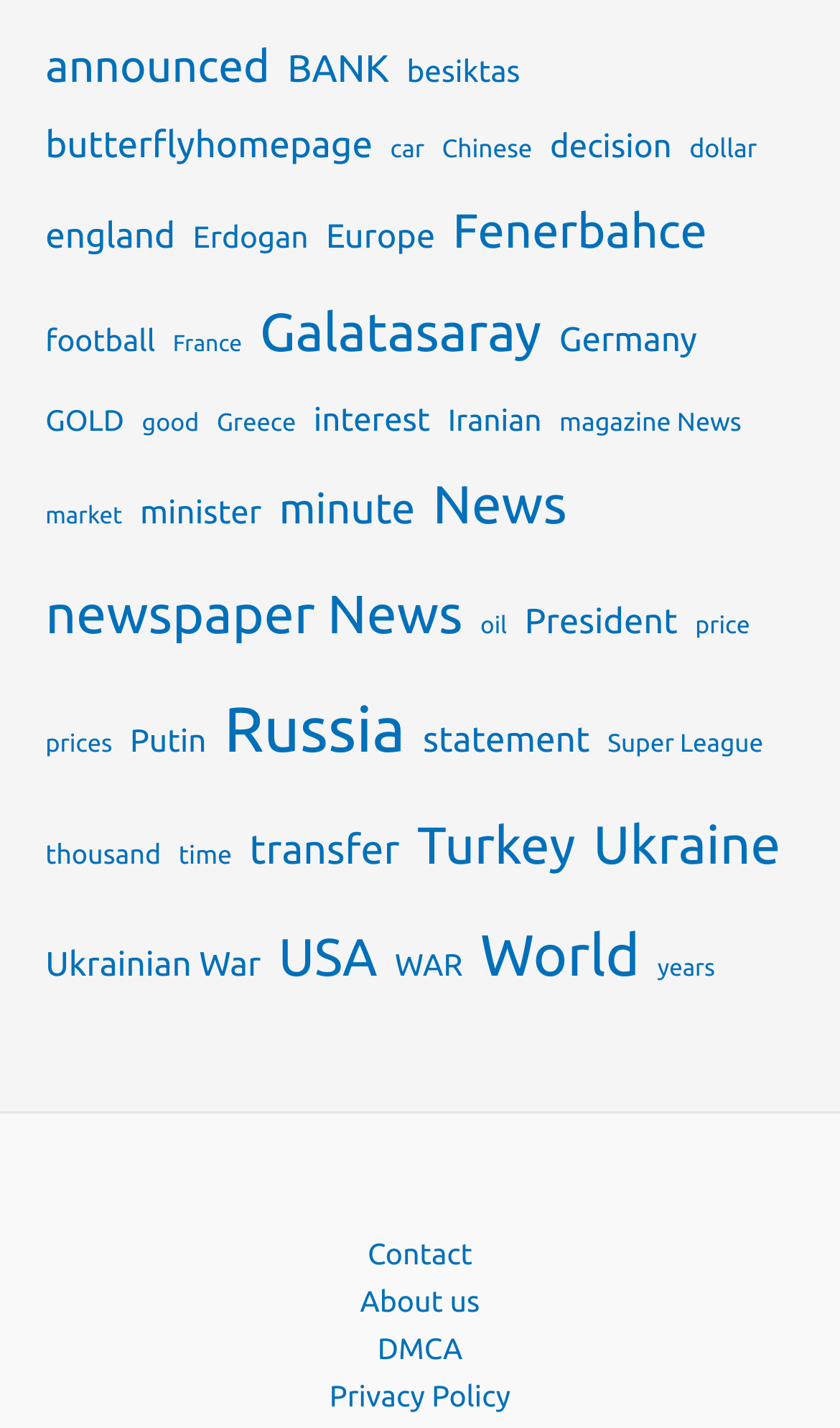Bounding box coordinates are specified in the format (top-left x, top-left y, bottom-right x, bottom-right y). All values are floating point numbers bounded between 0 and 1. Please provide the bounding box coordinate of the region this sentence describes: Fenerbahce

[0.539, 0.129, 0.842, 0.196]